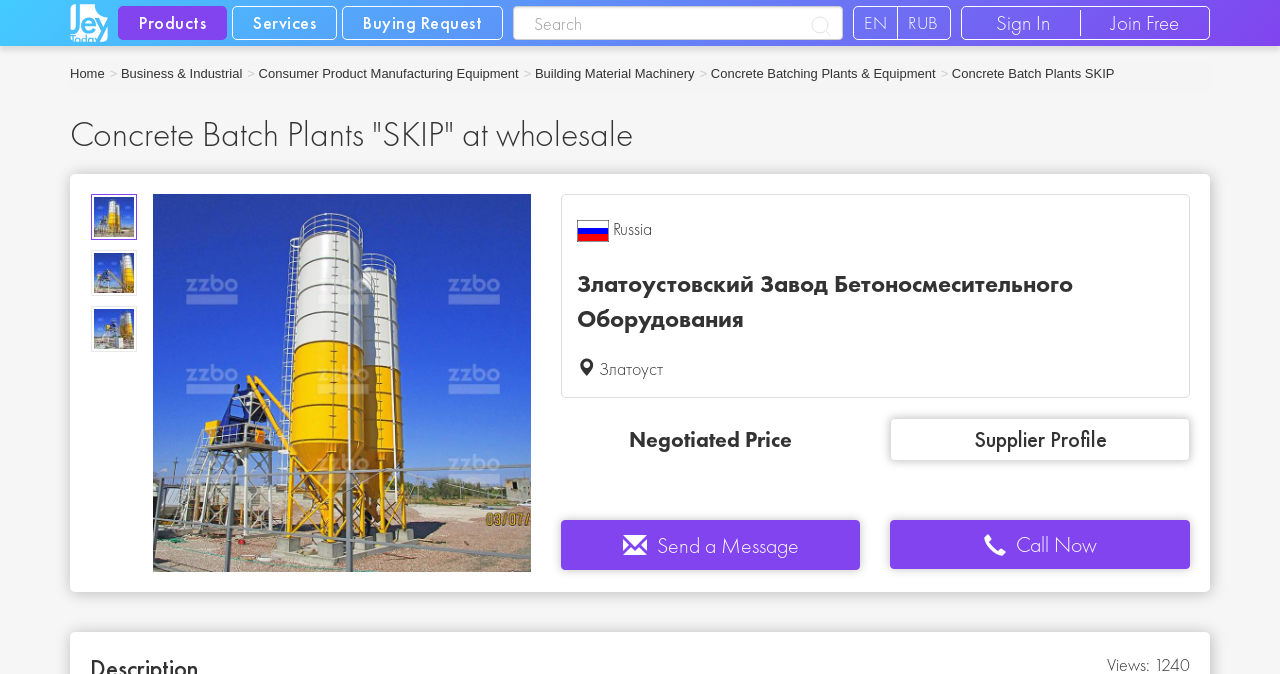Find the bounding box coordinates for the area that must be clicked to perform this action: "Sign in to the platform".

[0.755, 0.015, 0.844, 0.053]